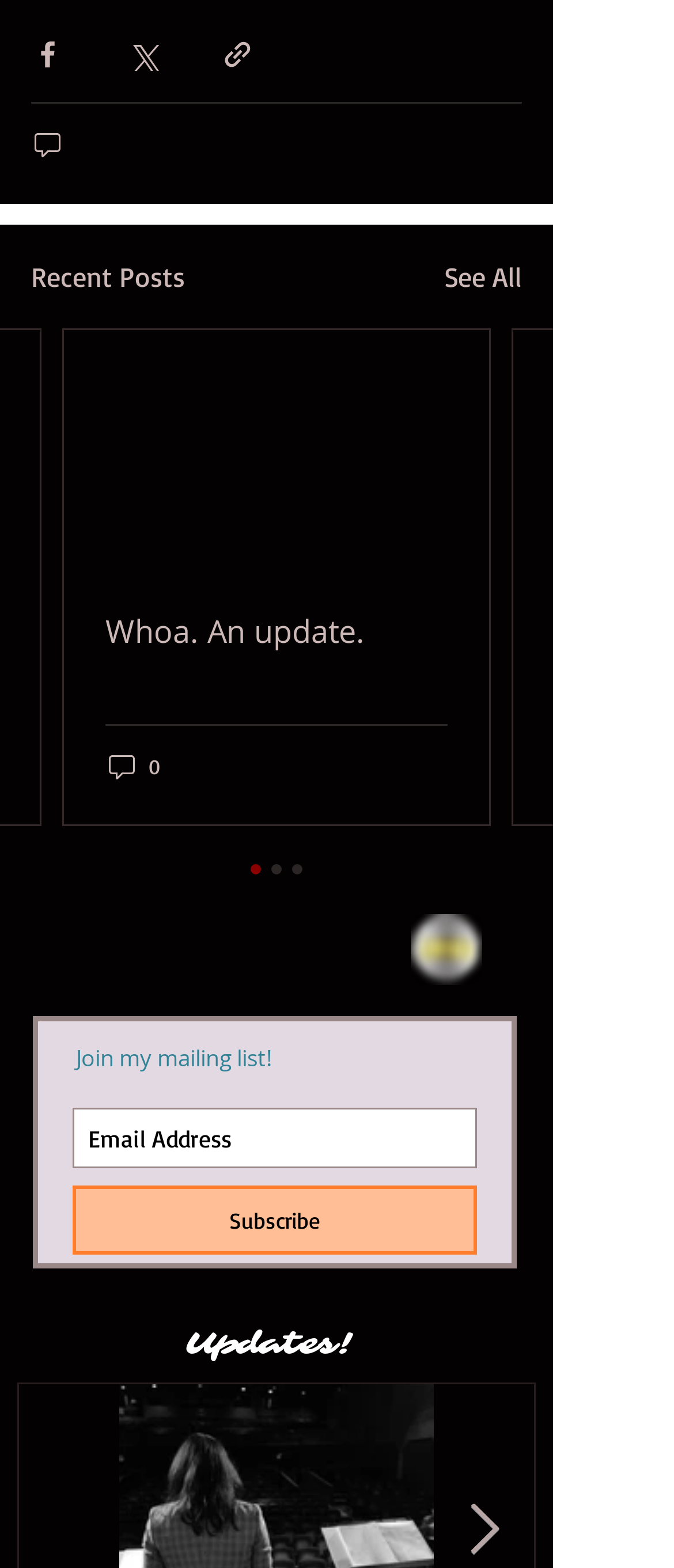Look at the image and answer the question in detail:
What is the function of the 'Next Item' button?

The 'Next Item' button is located at the bottom of the webpage, and its presence suggests that there are multiple items or posts on the webpage, and the function of this button is to navigate to the next item or post.